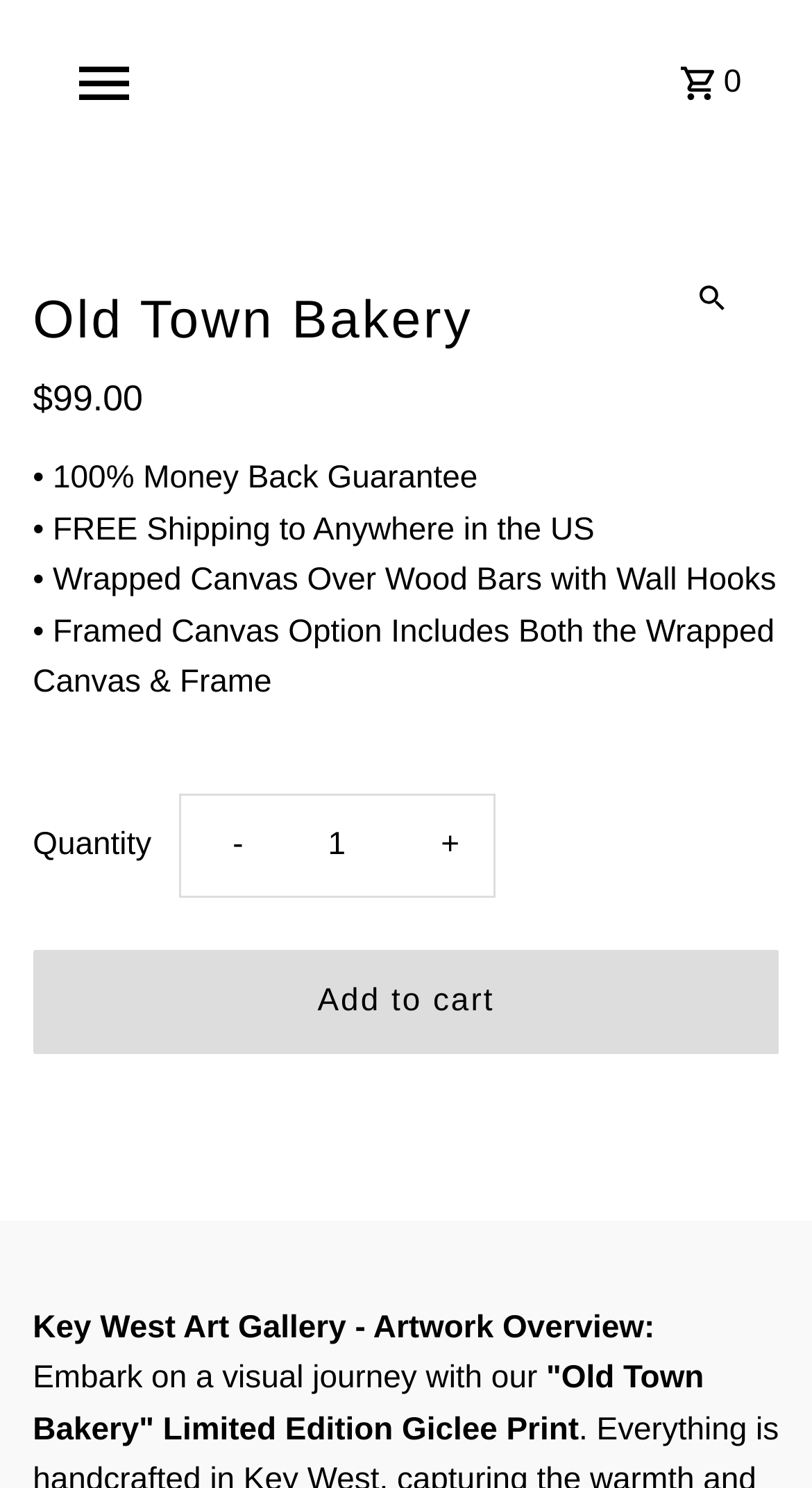Using the provided description: "0", find the bounding box coordinates of the corresponding UI element. The output should be four float numbers between 0 and 1, in the format [left, top, right, bottom].

[0.827, 0.014, 0.926, 0.098]